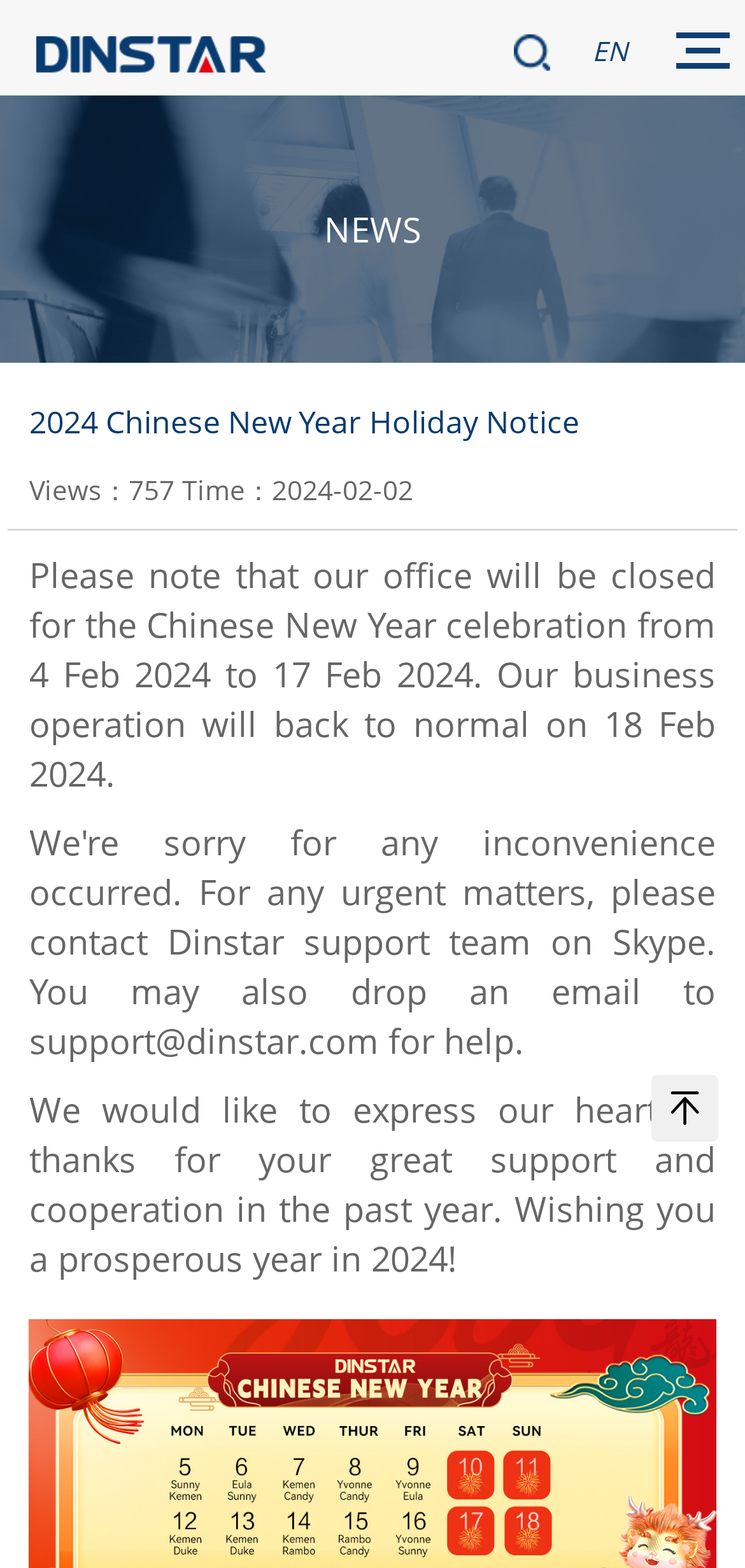Based on the element description: "EN", identify the UI element and provide its bounding box coordinates. Use four float numbers between 0 and 1, [left, top, right, bottom].

[0.795, 0.009, 0.897, 0.057]